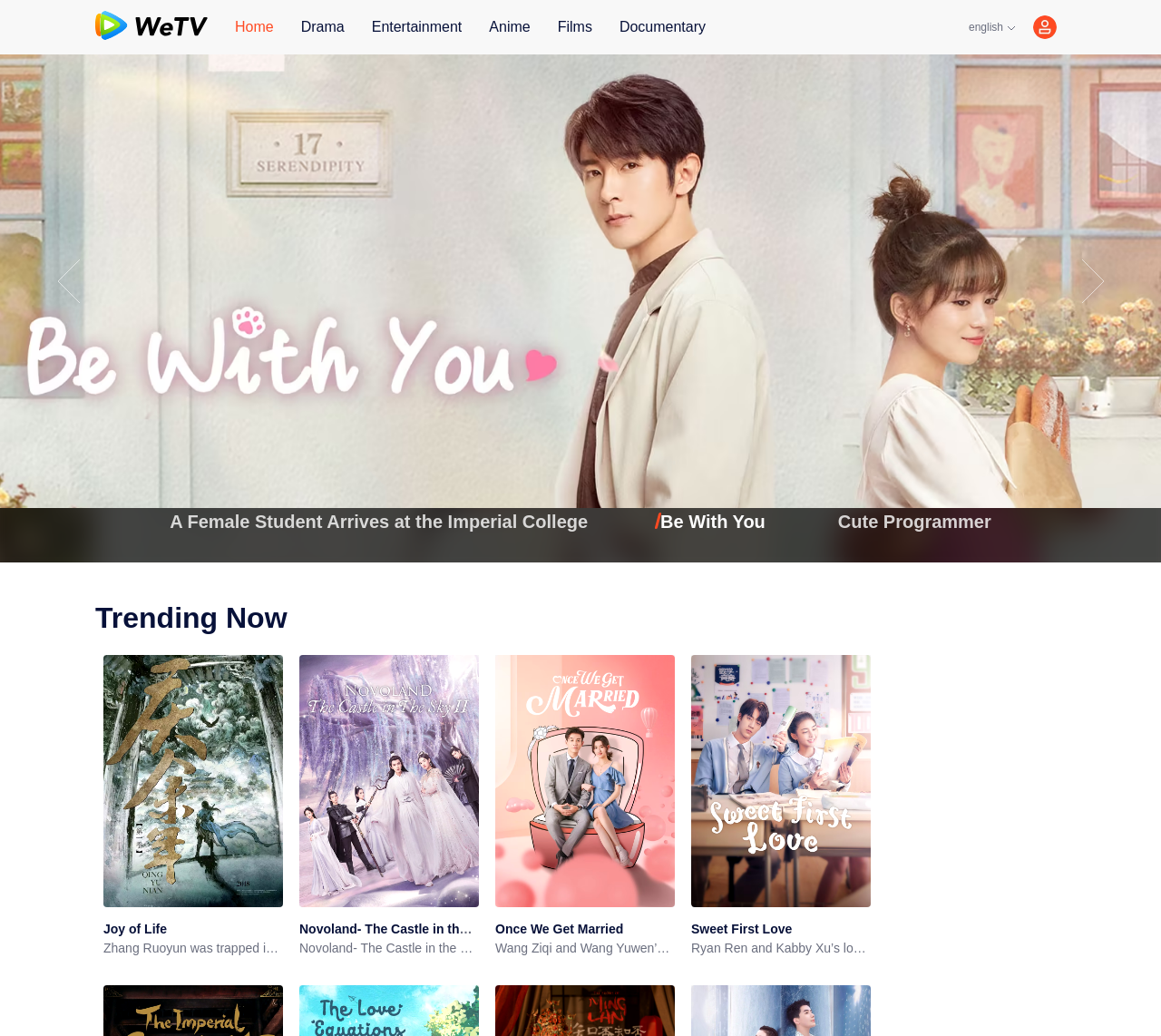Provide the text content of the webpage's main heading.

Joy of Life